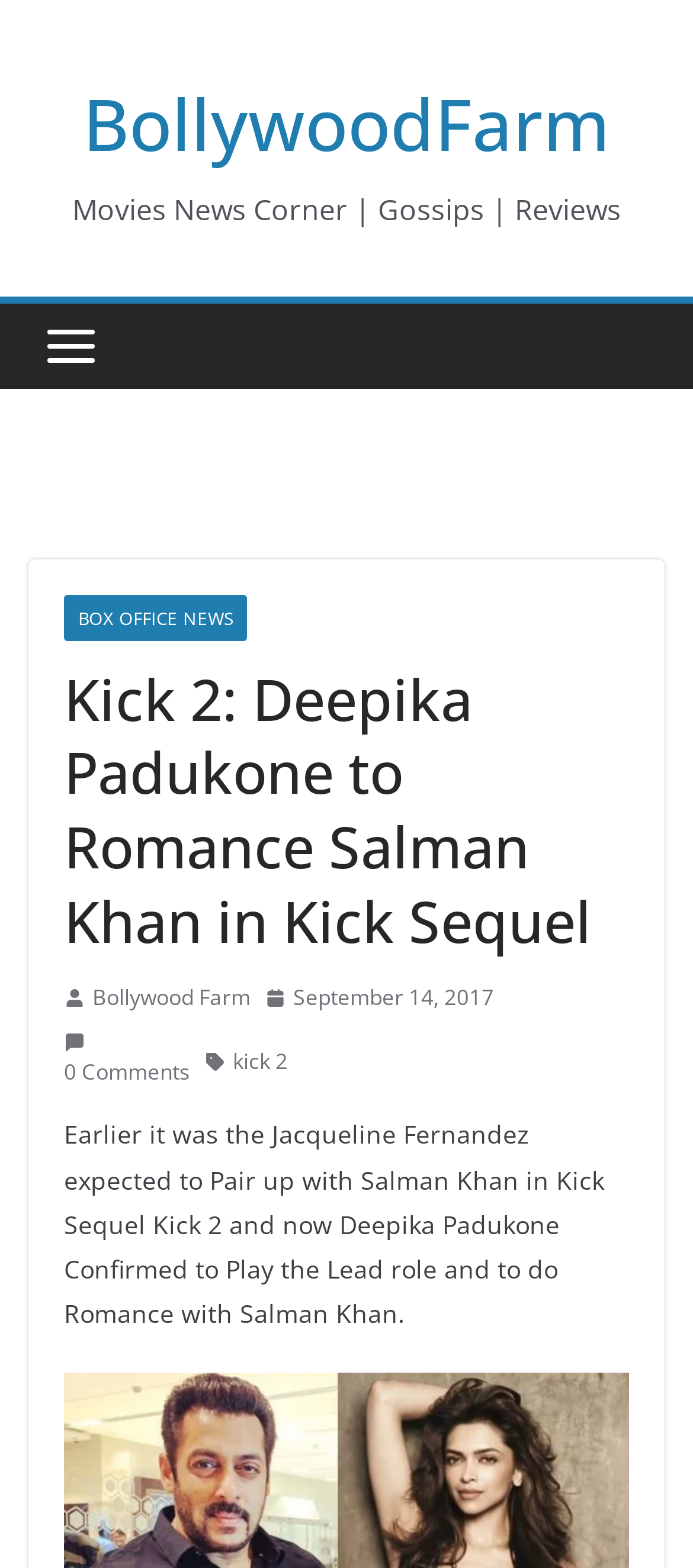Who was initially expected to pair up with Salman Khan in Kick Sequel?
Based on the screenshot, provide your answer in one word or phrase.

Jacqueline Fernandez